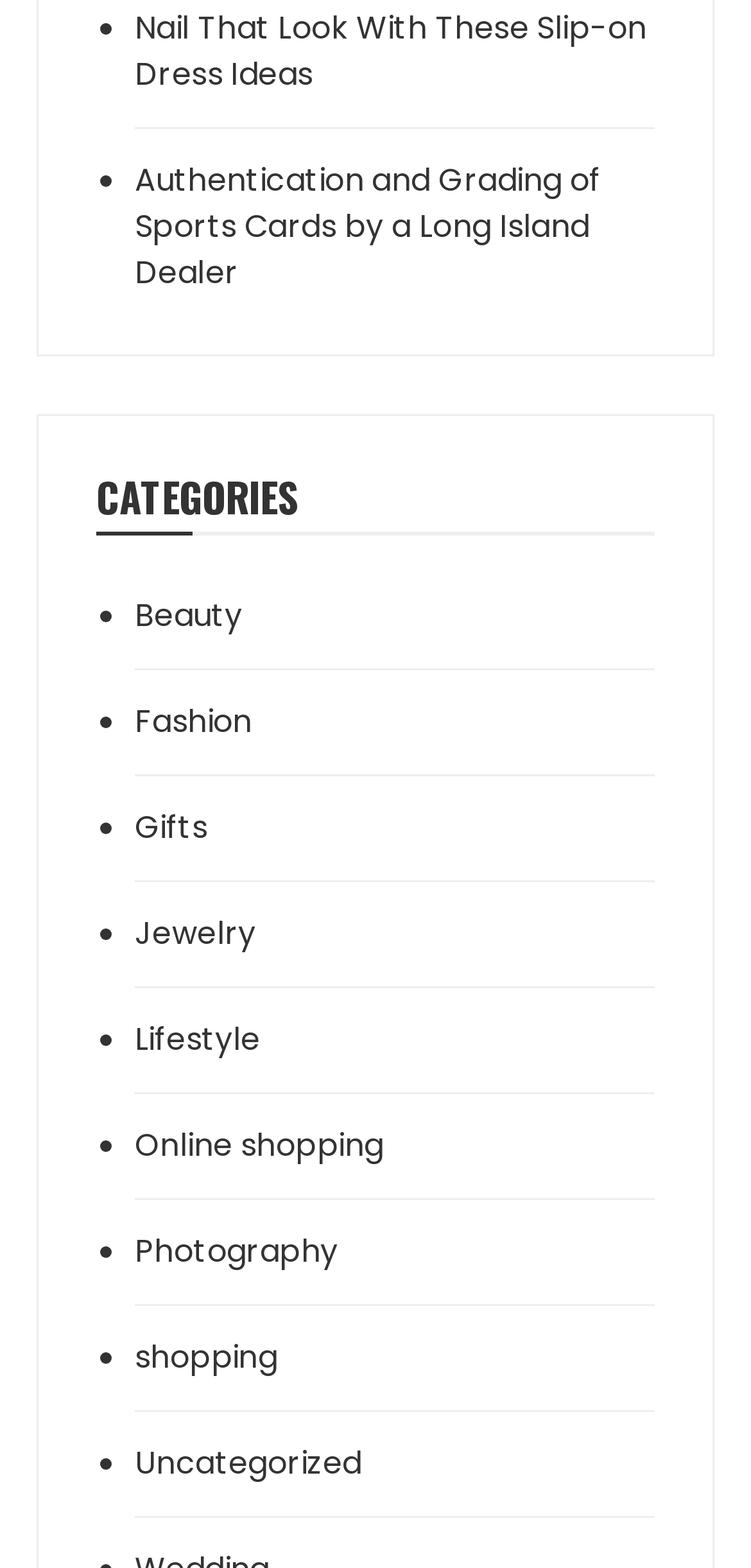Please find the bounding box coordinates of the element that needs to be clicked to perform the following instruction: "Read about Authentication and Grading of Sports Cards by a Long Island Dealer". The bounding box coordinates should be four float numbers between 0 and 1, represented as [left, top, right, bottom].

[0.179, 0.101, 0.872, 0.19]